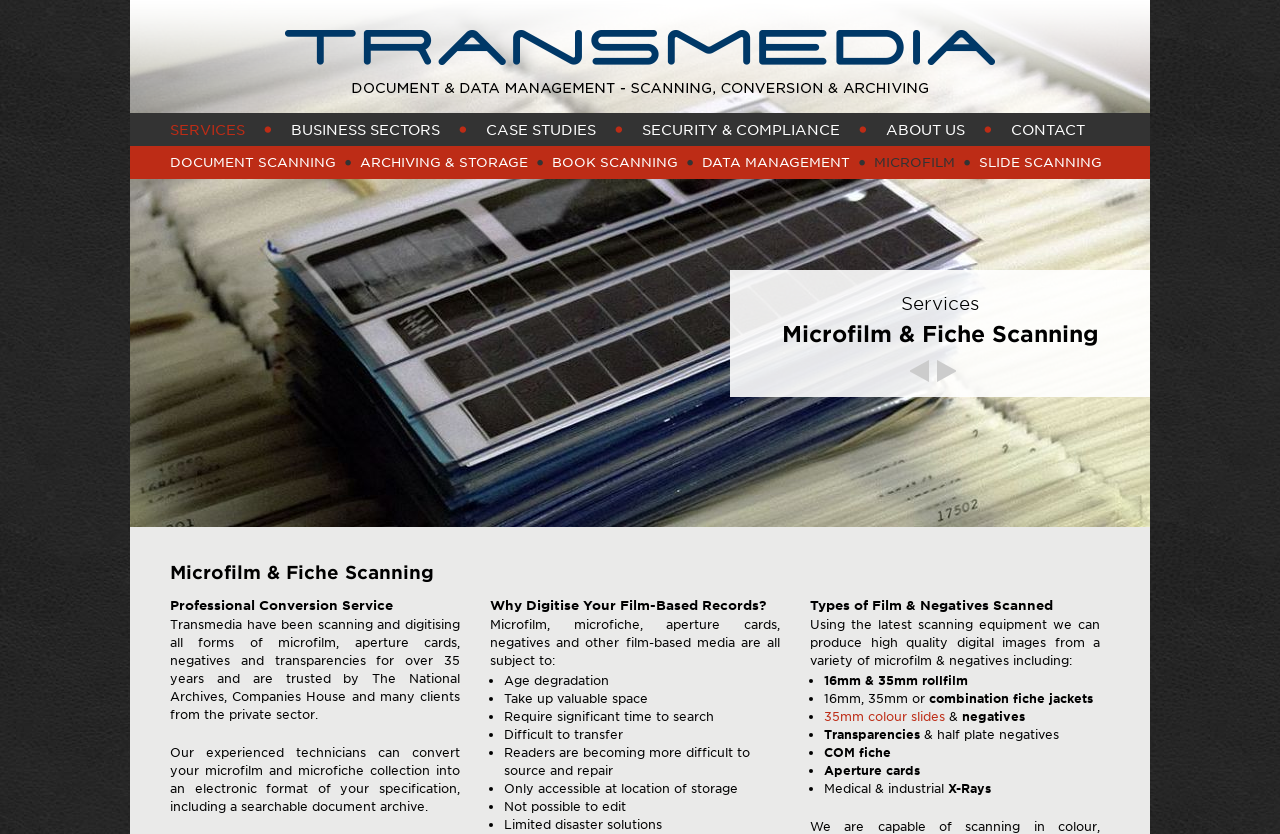Please identify the bounding box coordinates of the element I need to click to follow this instruction: "Read about 'Why Digitise Your Film-Based Records?'".

[0.383, 0.715, 0.609, 0.738]